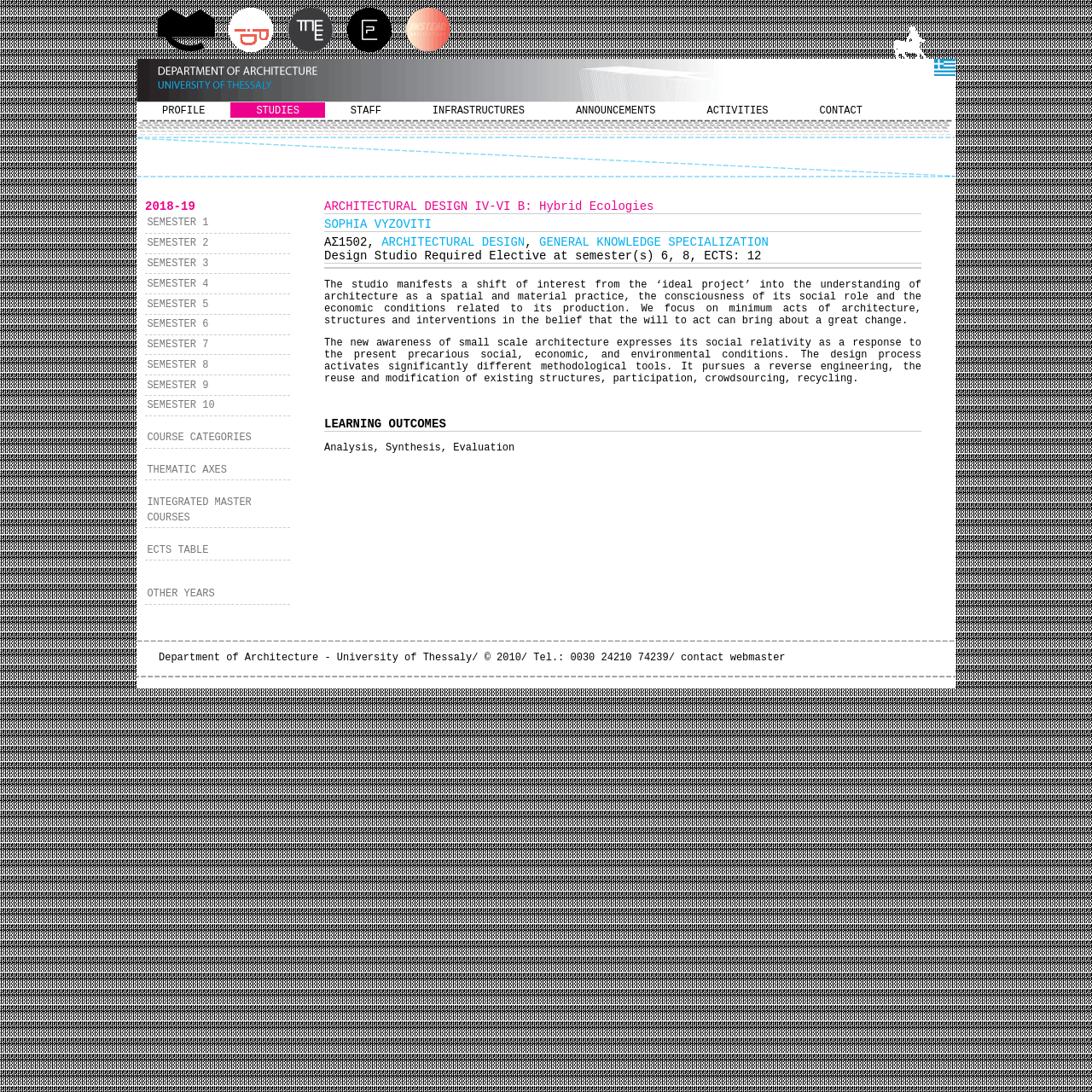Answer the question below with a single word or a brief phrase: 
How many links are in the top navigation bar?

7